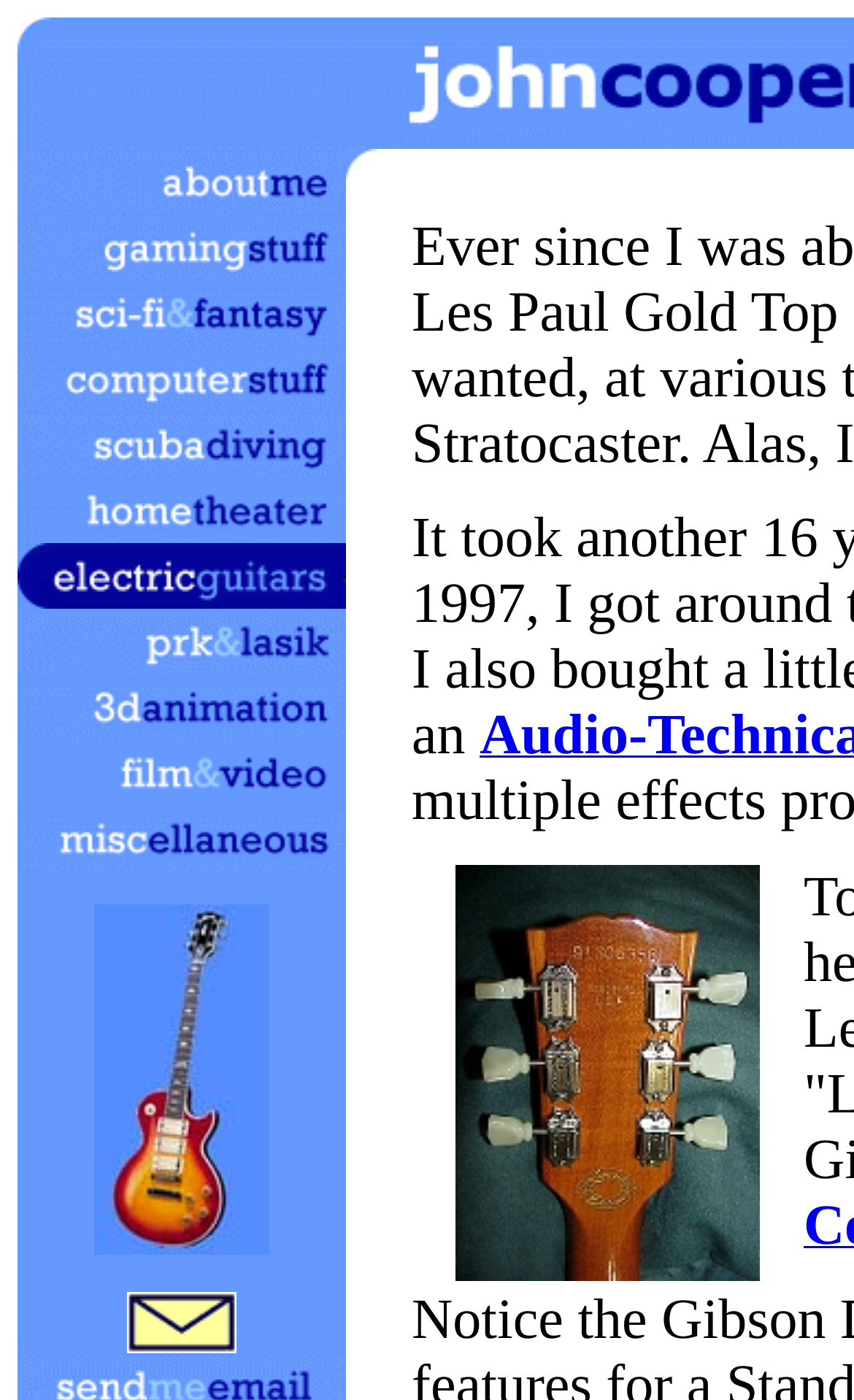How many categories are listed on the webpage?
Please respond to the question with as much detail as possible.

I counted the number of gridcell elements with link elements inside, which represent the categories listed on the webpage. There are 11 such elements, corresponding to the categories 'About Me', 'Gaming Stuff', 'Sci-Fi and Fantasy', 'Computer Stuff', 'Scuba Diving', 'Home Theater', 'Electric Guitars', 'PRK and LASIK', '3D Animation', 'Film & Video', and 'Miscellaneous'.